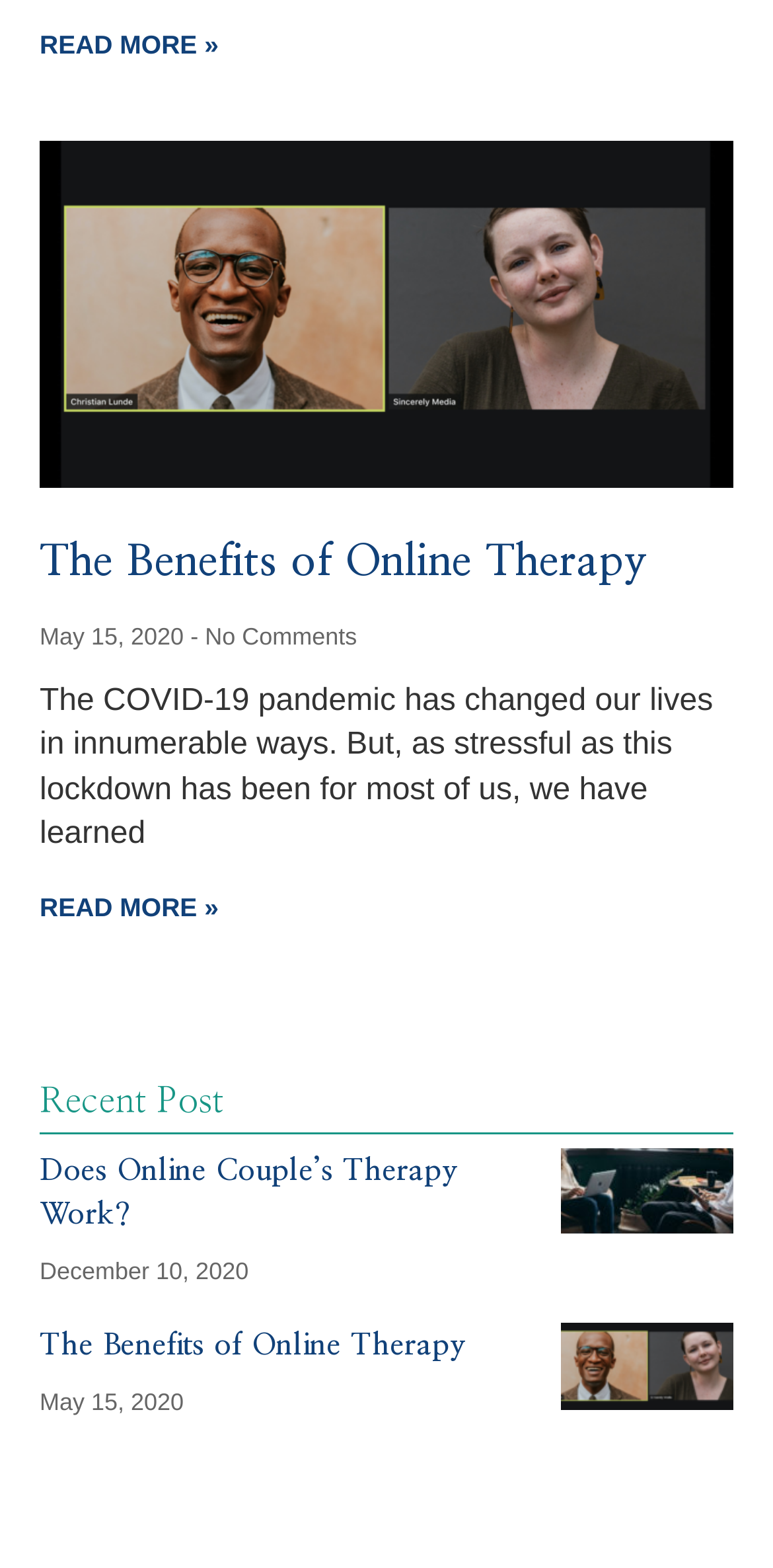How many 'Read more' links are on this webpage?
Please provide a full and detailed response to the question.

I looked for link elements with the text 'READ MORE »' and found two instances: [308] and [315]. These links are both labeled as 'Read more' links.